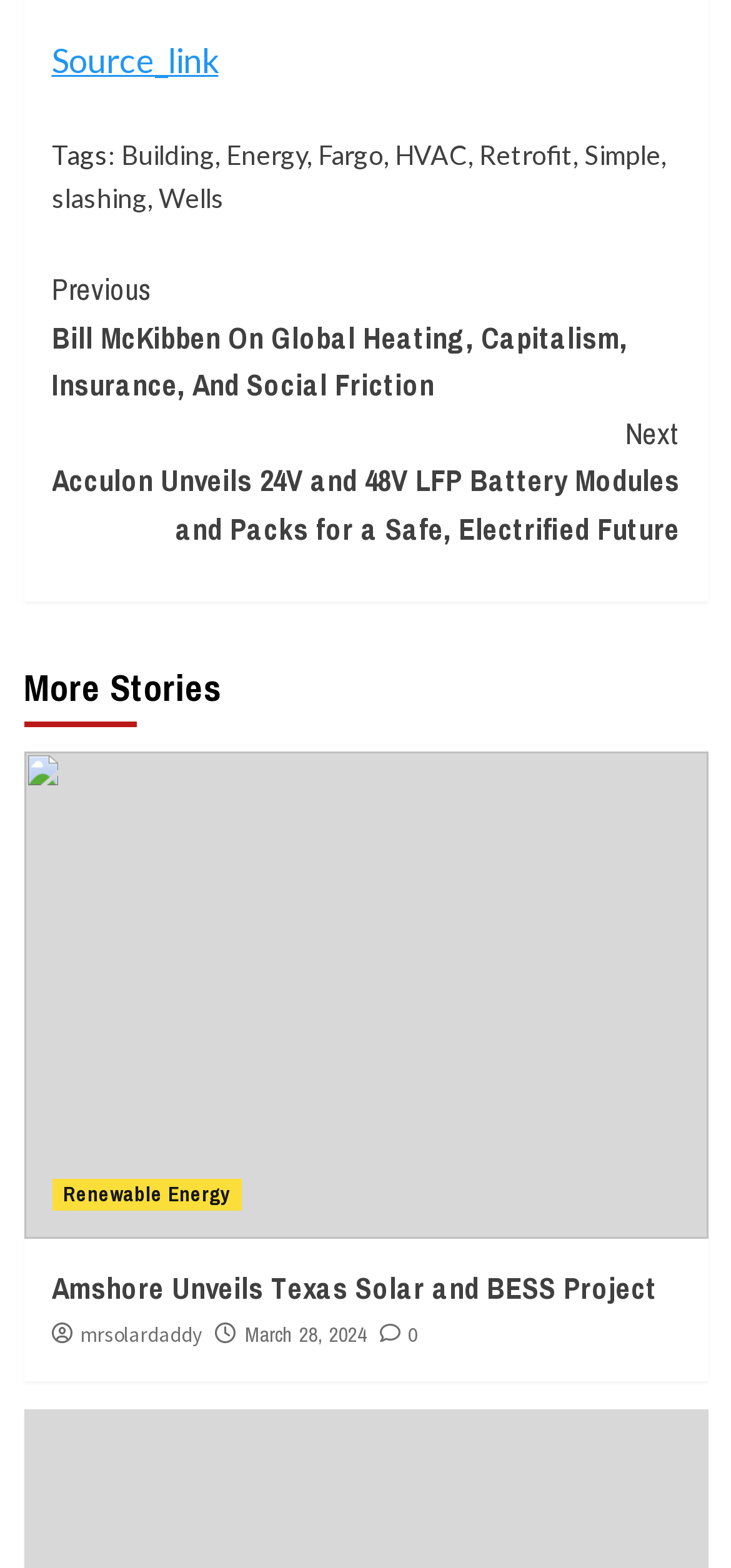Please find the bounding box coordinates of the section that needs to be clicked to achieve this instruction: "visit facebook page".

None